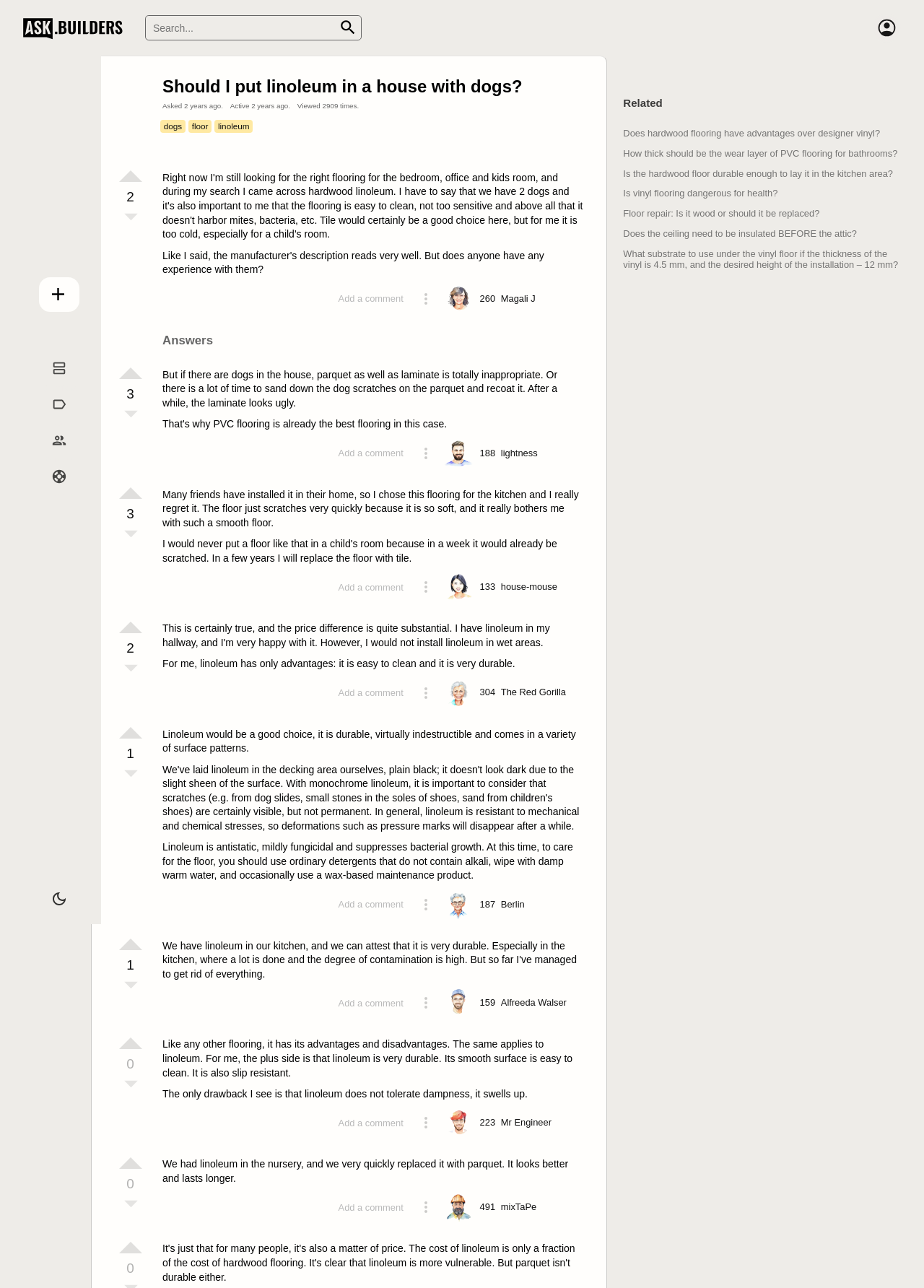Please specify the bounding box coordinates for the clickable region that will help you carry out the instruction: "View profile".

[0.542, 0.228, 0.579, 0.236]